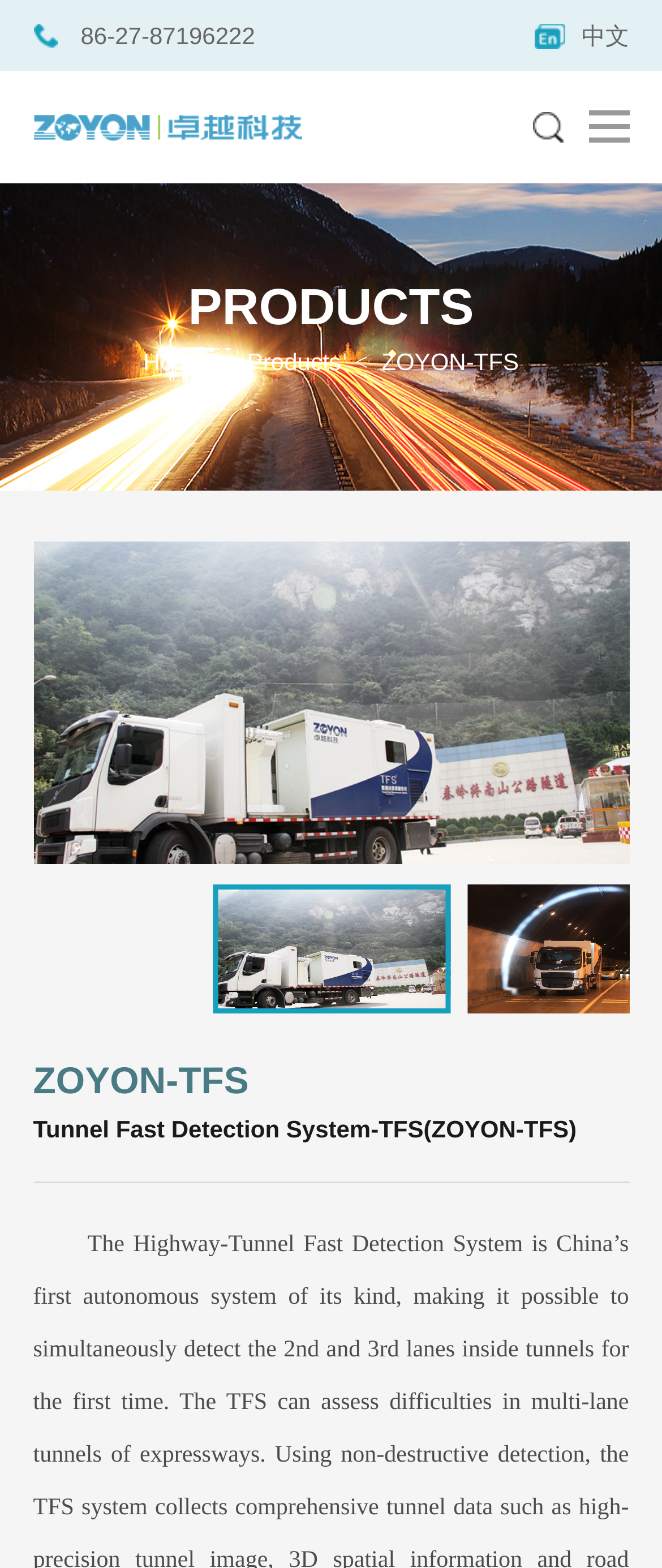Provide the bounding box coordinates of the HTML element described as: "Products". The bounding box coordinates should be four float numbers between 0 and 1, i.e., [left, top, right, bottom].

[0.373, 0.221, 0.515, 0.239]